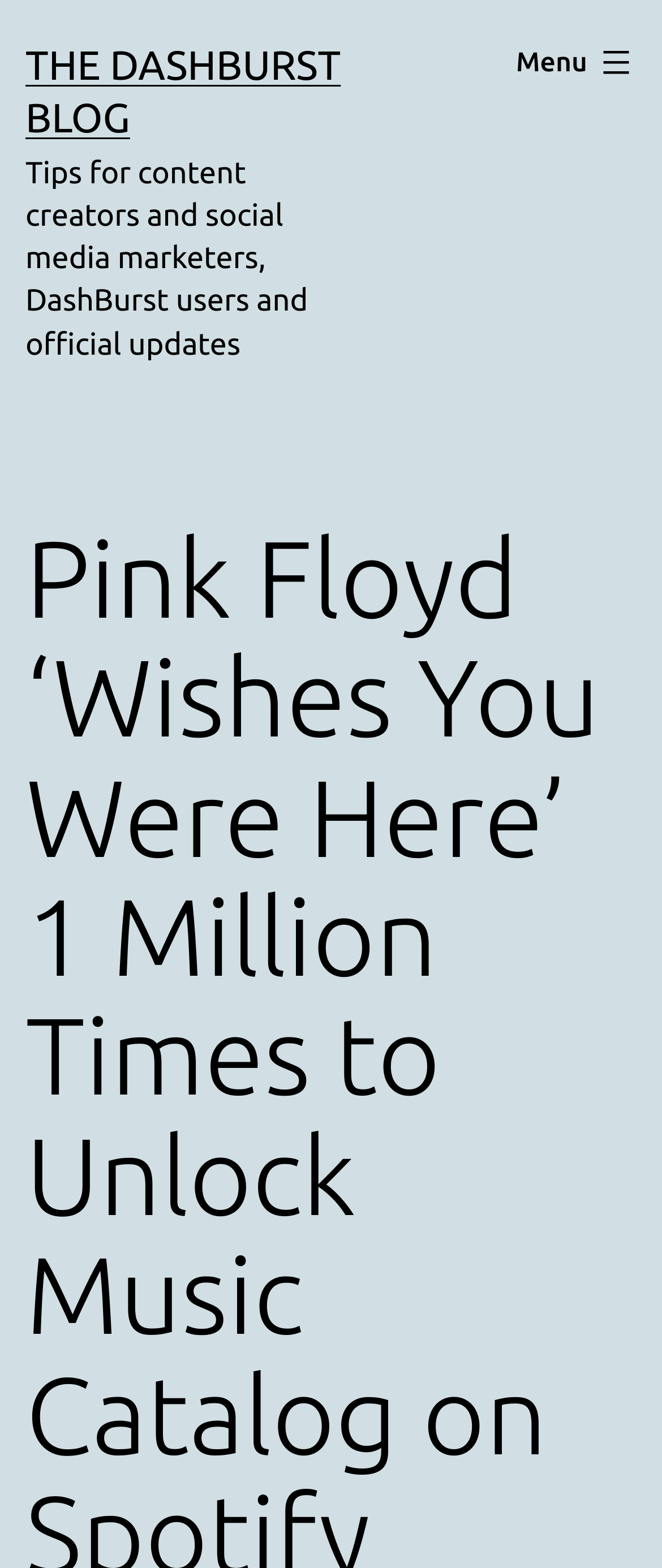Using the provided description The DashBurst Blog, find the bounding box coordinates for the UI element. Provide the coordinates in (top-left x, top-left y, bottom-right x, bottom-right y) format, ensuring all values are between 0 and 1.

[0.038, 0.027, 0.515, 0.089]